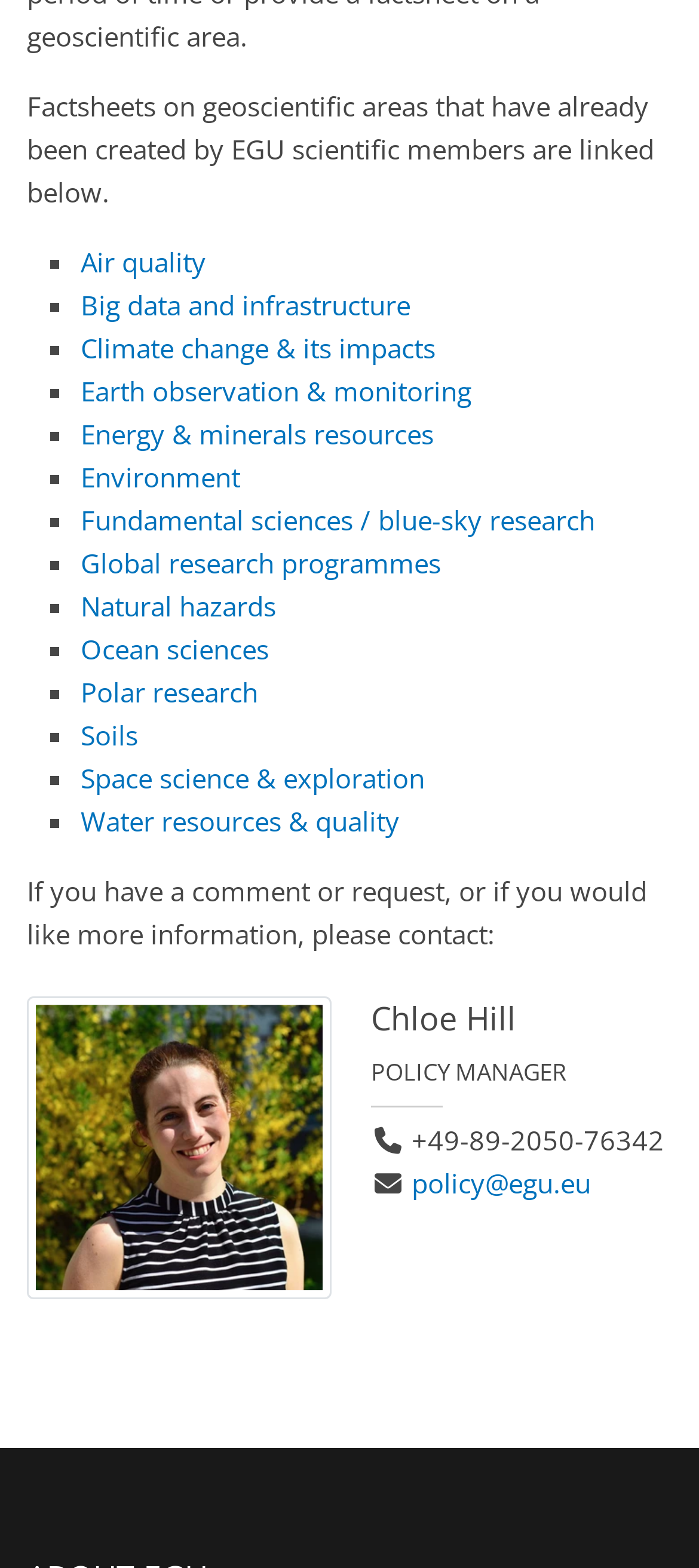Find and indicate the bounding box coordinates of the region you should select to follow the given instruction: "Contact Chloe Hill".

[0.038, 0.714, 0.473, 0.737]